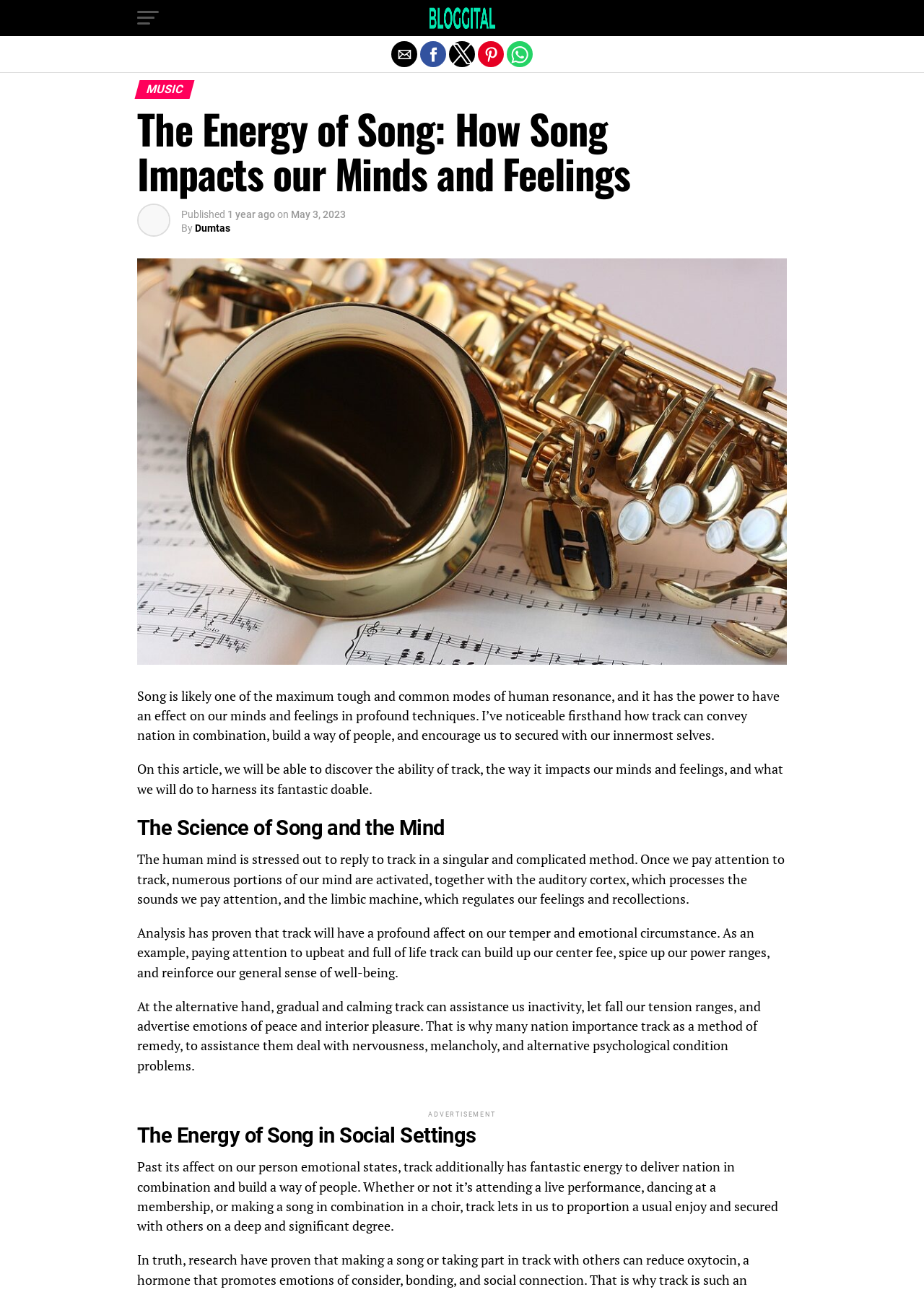Please determine the headline of the webpage and provide its content.

The Energy of Song: How Song Impacts our Minds and Feelings